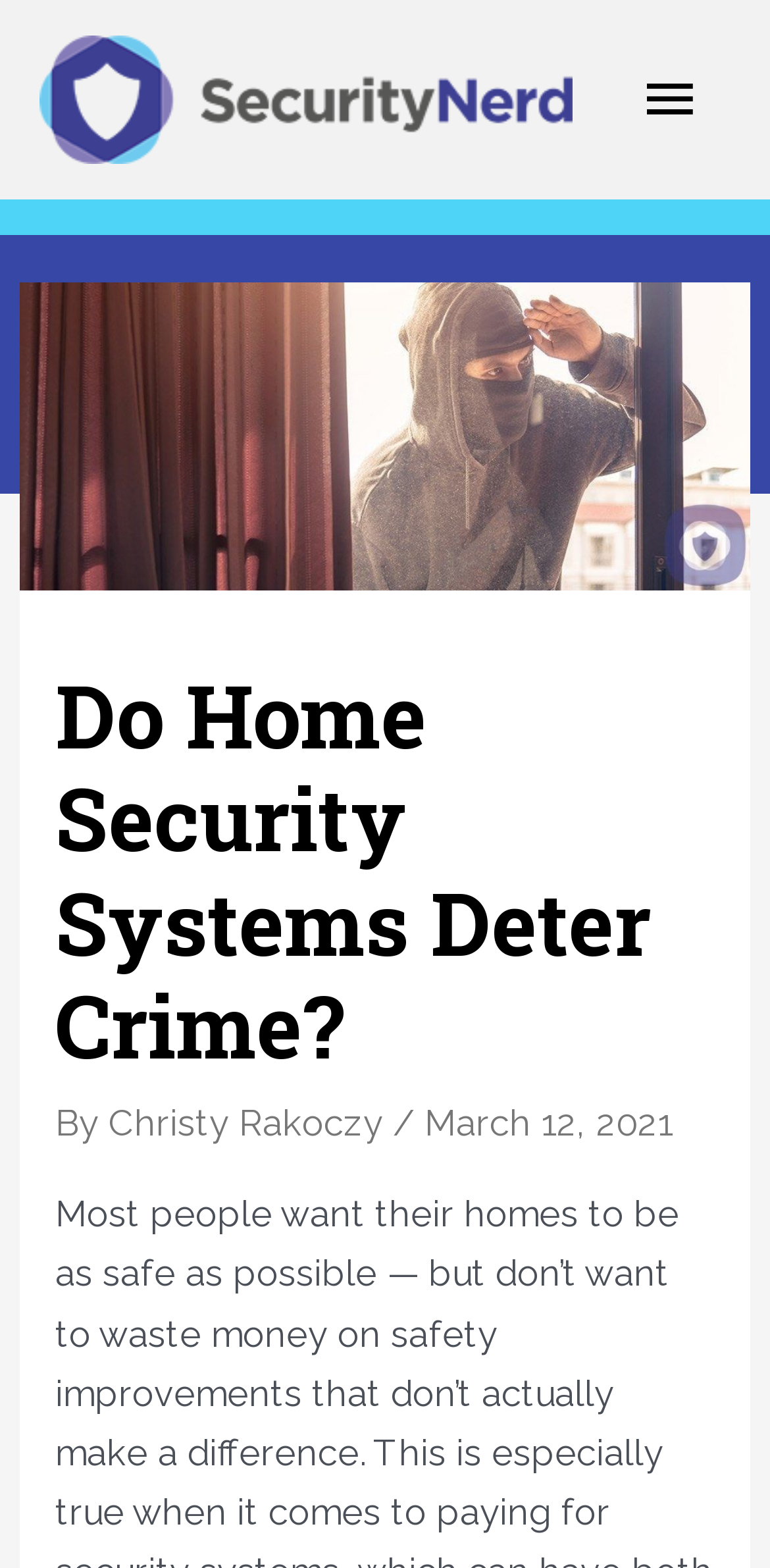Please answer the following question using a single word or phrase: 
When was the article published?

March 12, 2021